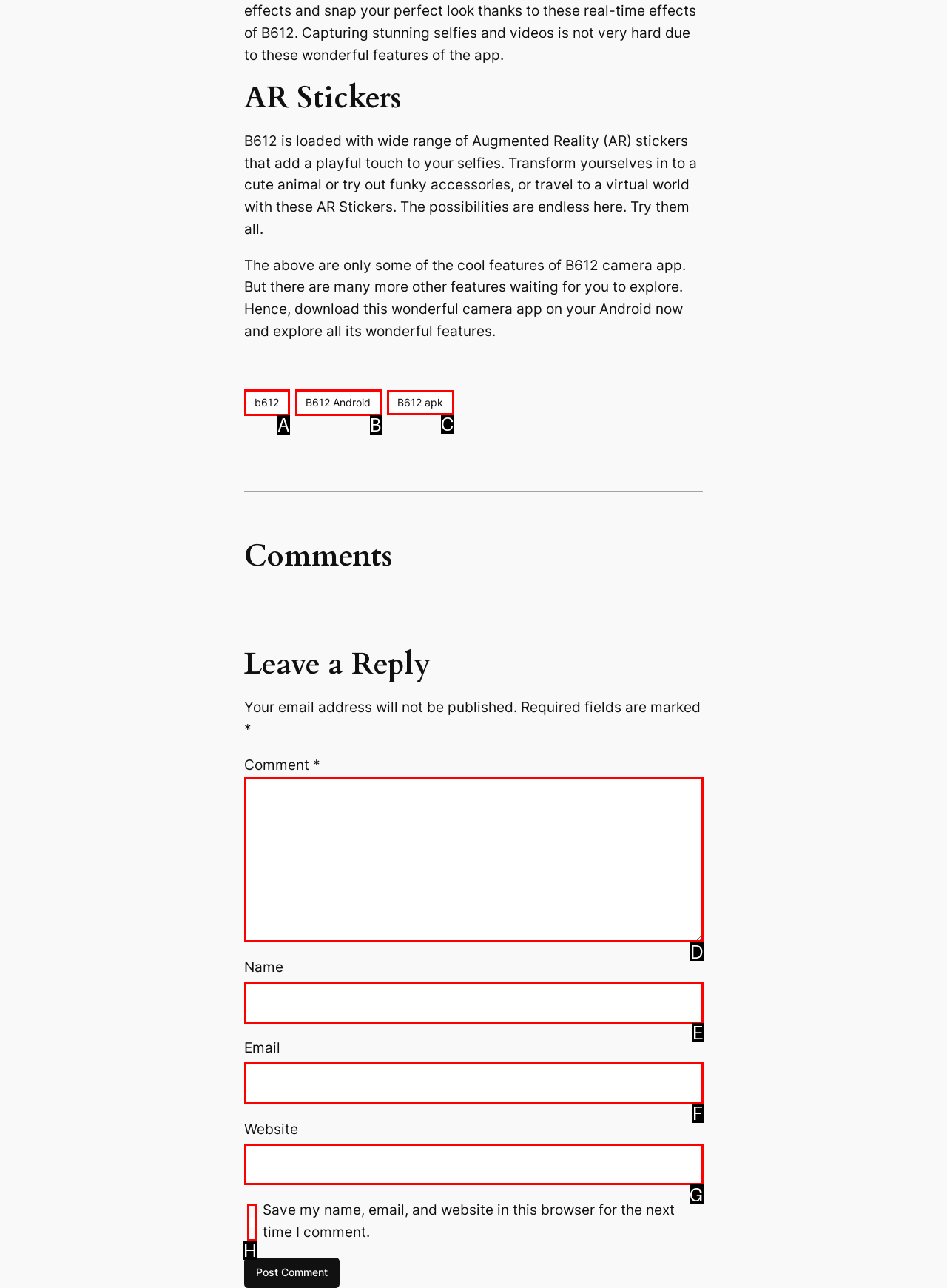Tell me the letter of the correct UI element to click for this instruction: Click on the 'B612 apk' link. Answer with the letter only.

C